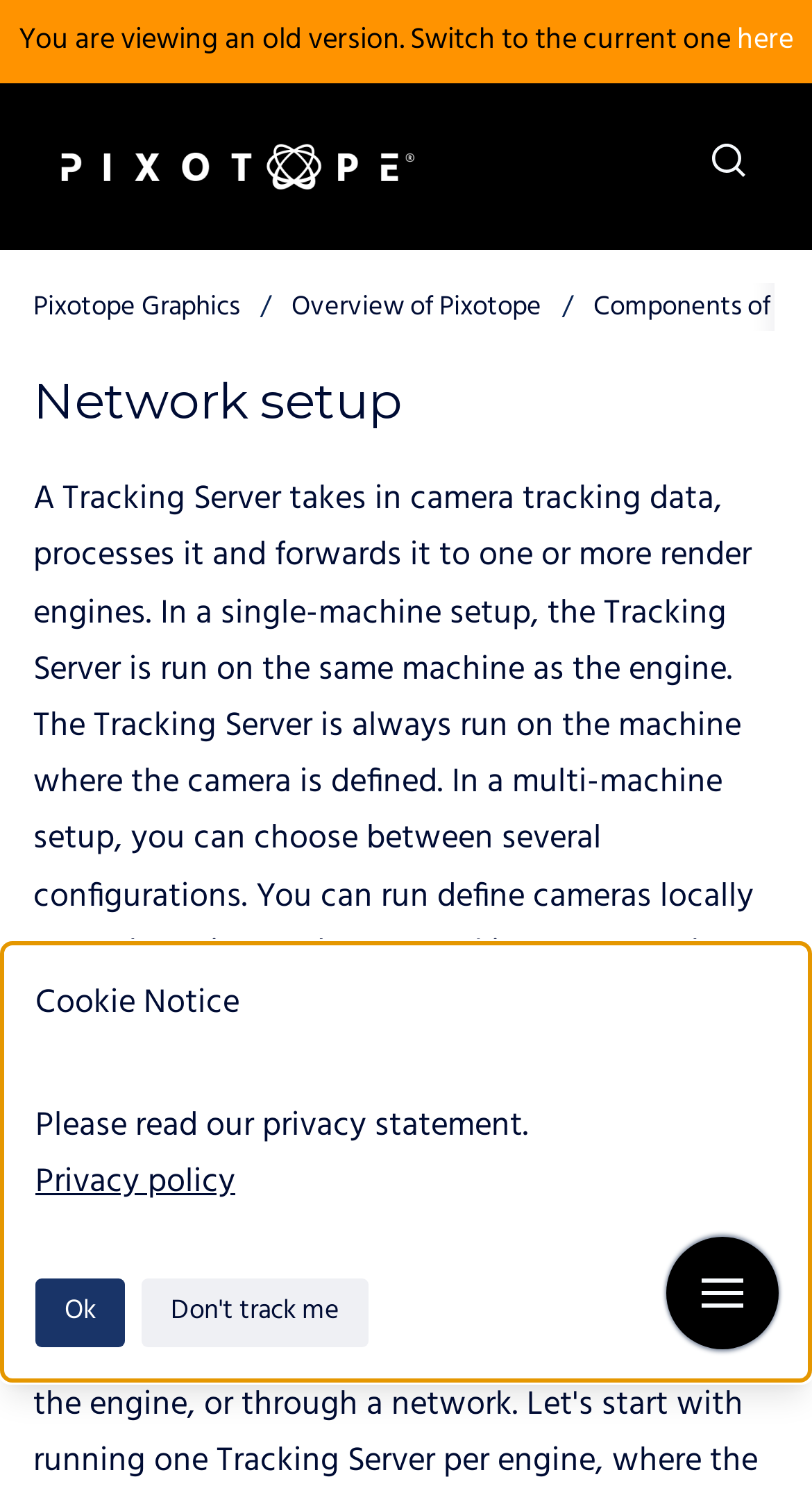How many links are in the breadcrumb navigation?
Refer to the image and provide a concise answer in one word or phrase.

2